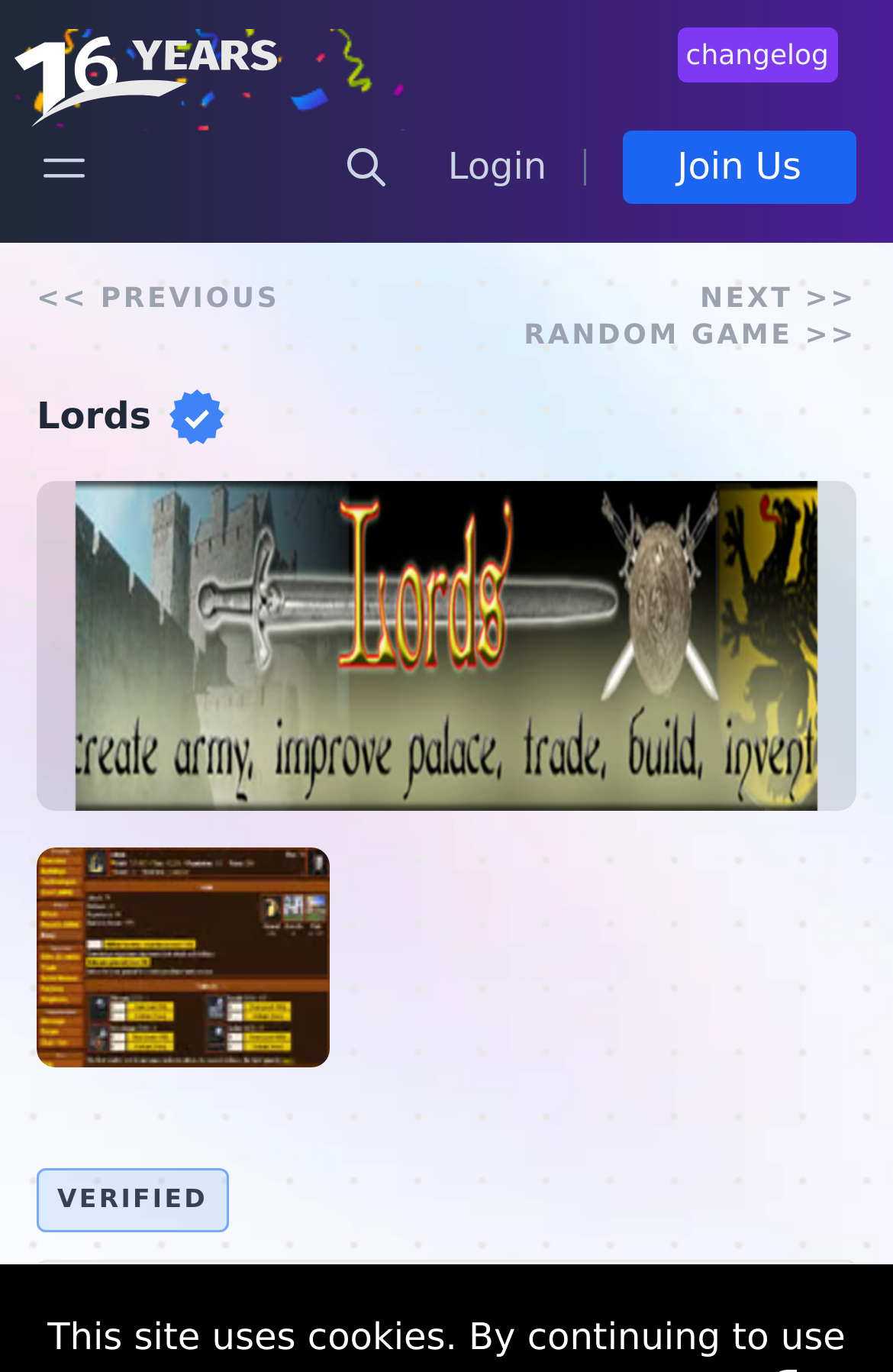Give a concise answer of one word or phrase to the question: 
Is there a search functionality?

Yes